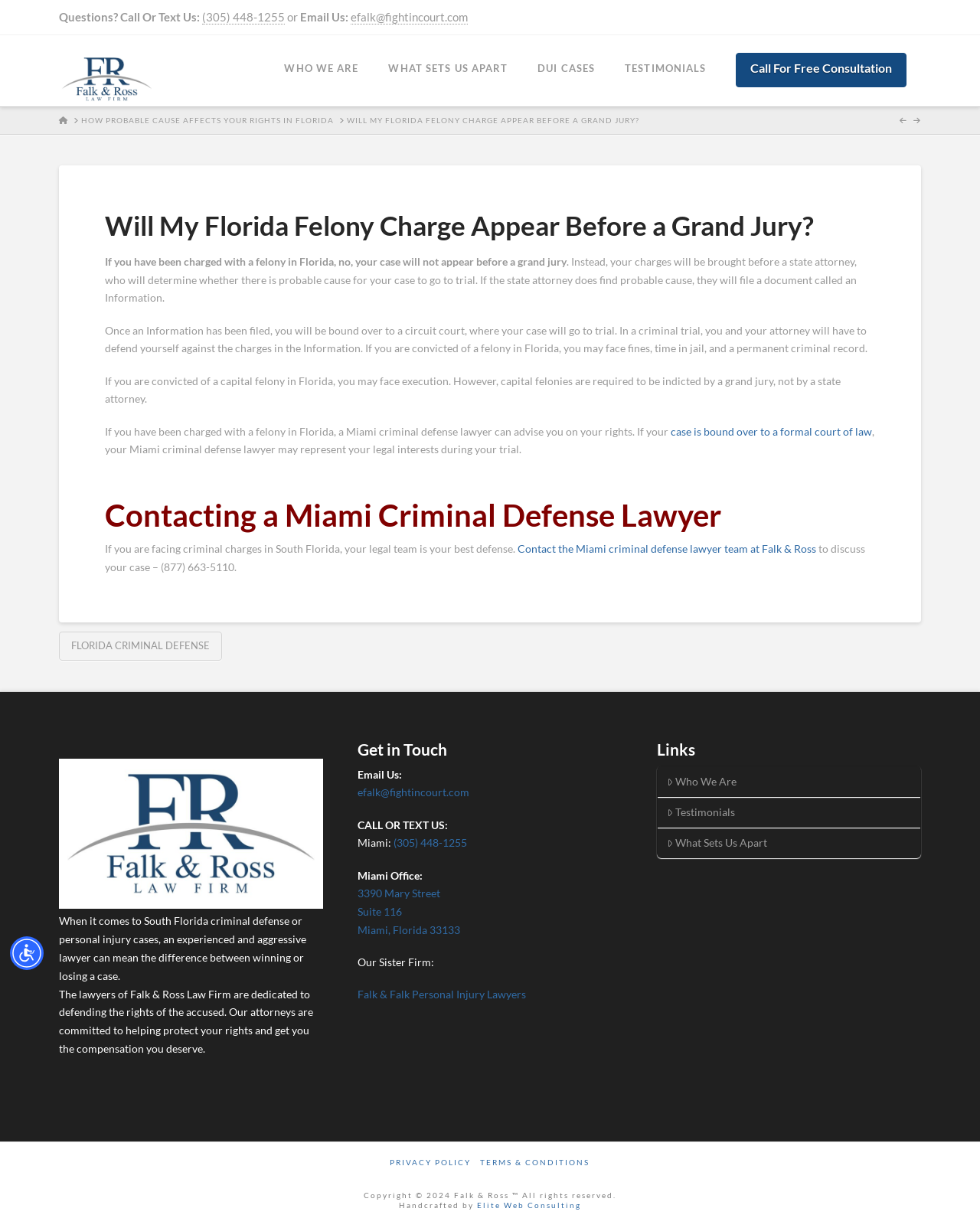Give a succinct answer to this question in a single word or phrase: 
What is the purpose of a Miami criminal defense lawyer?

to defend the rights of the accused